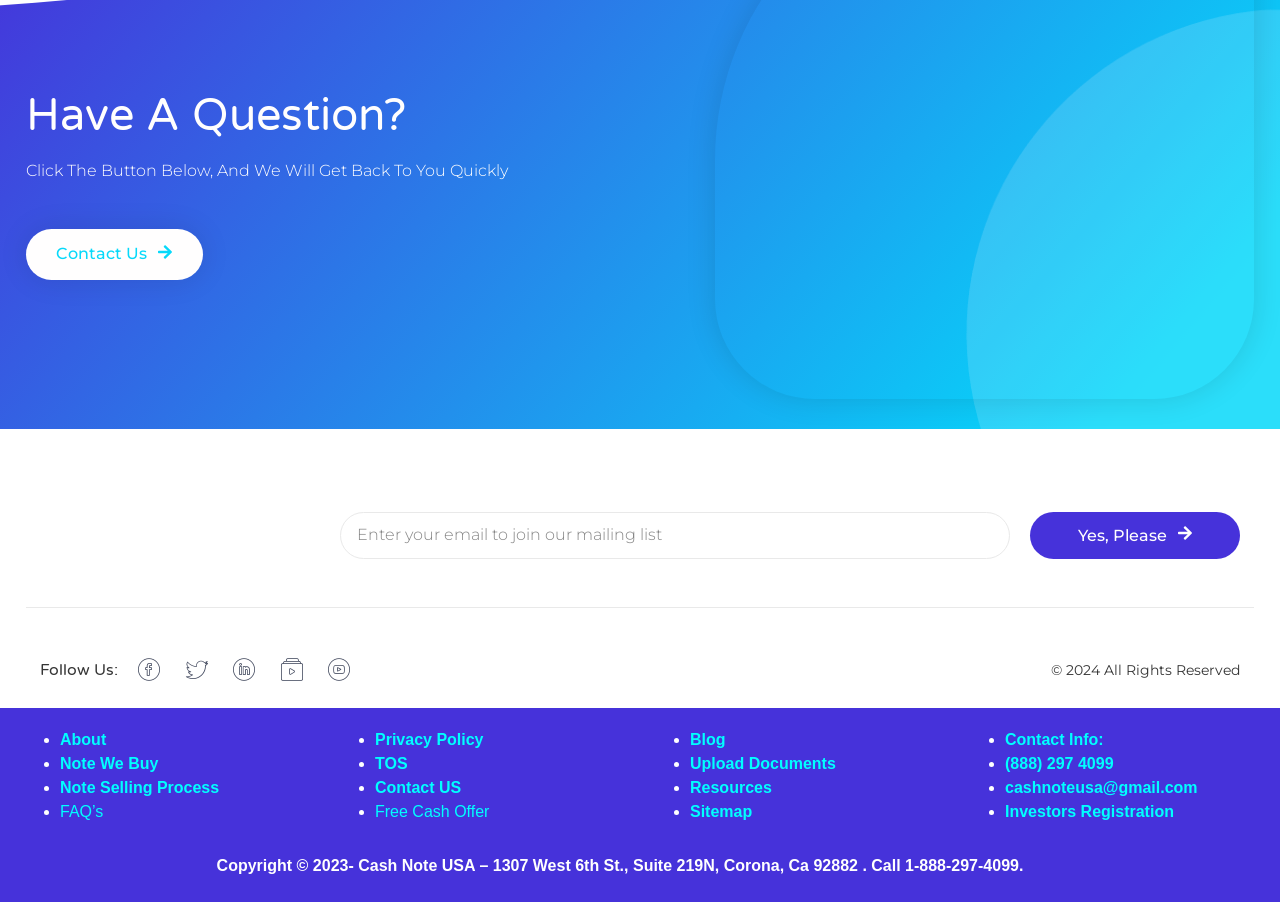Using the details from the image, please elaborate on the following question: What is the website's copyright year?

I found a copyright notice at the bottom of the webpage, which includes the years '2023-2024'. This indicates that the website's content is copyrighted from 2023 to 2024.